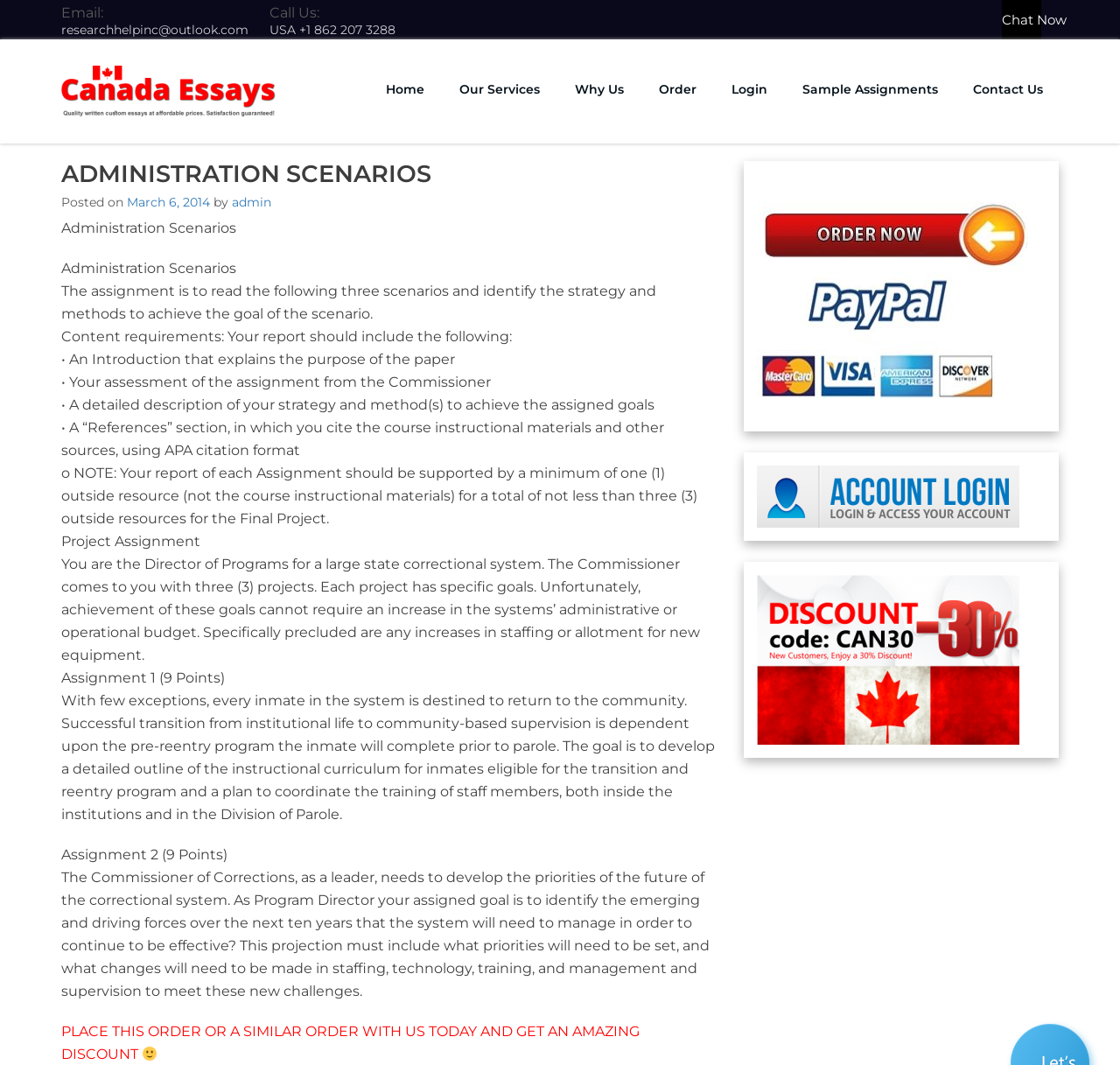Give a comprehensive overview of the webpage, including key elements.

This webpage is about Canada Essays, specifically focusing on administration scenarios. At the top left corner, there is an email address "researchhelpinc@outlook.com" and a phone number "USA +1 862 207 3288" for contact purposes. On the top right corner, there is a "Chat Now" button. 

Below the contact information, there is a navigation menu with links to "Home", "Our Services", "Why Us", "Order", "Login", "Sample Assignments", and "Contact Us". 

The main content of the webpage is divided into sections. The first section has a heading "ADMINISTRATION SCENARIOS" and provides information about the assignment, including the date it was posted and the author. 

The second section explains the requirements of the assignment, which includes an introduction, an assessment of the assignment, a detailed description of the strategy and methods, and a references section. 

The third section is the project assignment, where the user is given a scenario as the Director of Programs for a large state correctional system. The Commissioner presents three projects with specific goals, and the user must develop a plan to achieve these goals without increasing the system's administrative or operational budget. 

The webpage then provides detailed descriptions of the three assignments, including developing a pre-reentry program for inmates, identifying emerging and driving forces for the correctional system, and achieving specific goals. 

At the bottom of the webpage, there is a call-to-action to place an order and get a discount, accompanied by a smiling face emoji.